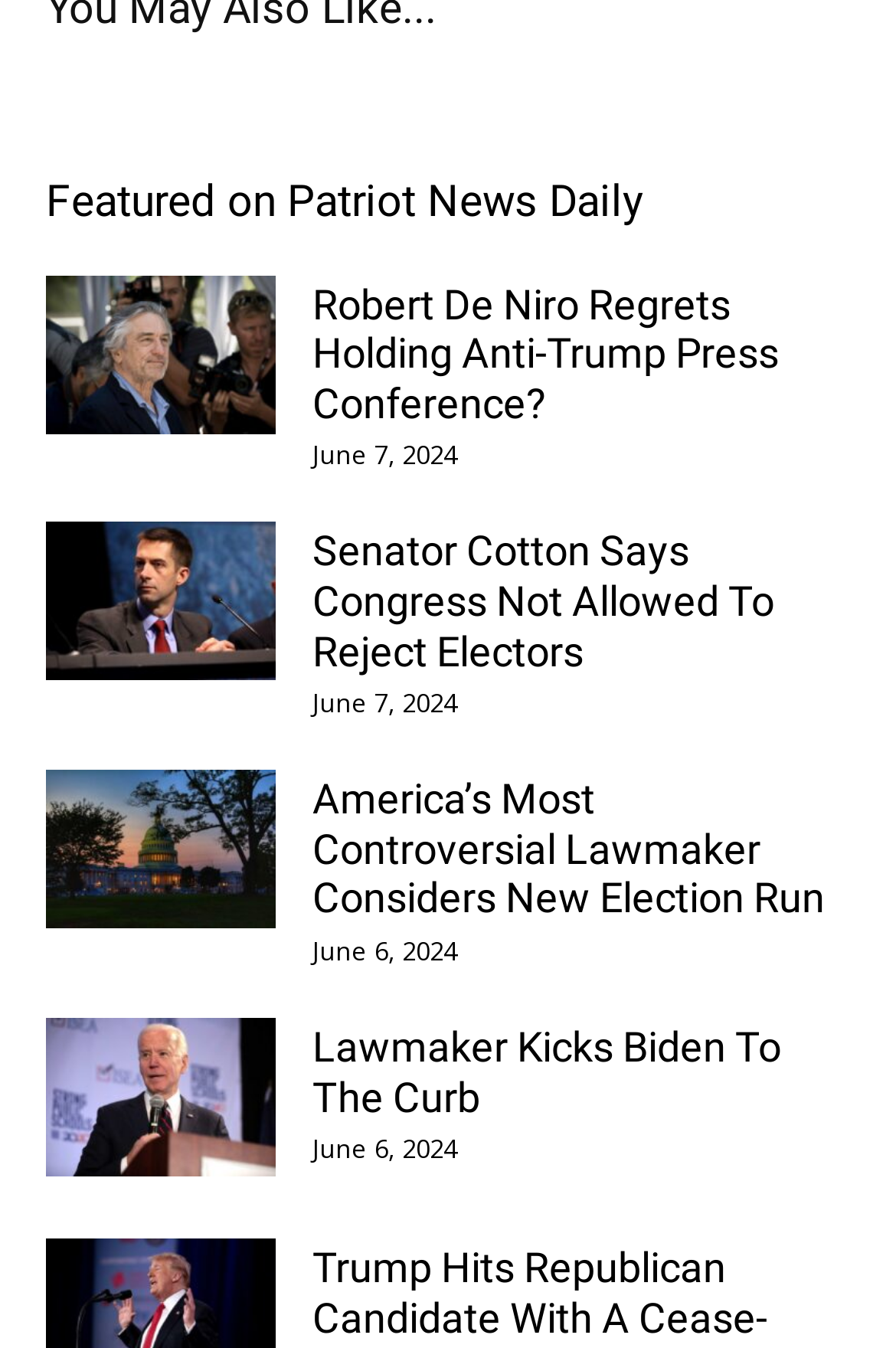Using the element description: "Featured on Patriot News Daily", determine the bounding box coordinates for the specified UI element. The coordinates should be four float numbers between 0 and 1, [left, top, right, bottom].

[0.051, 0.125, 0.718, 0.177]